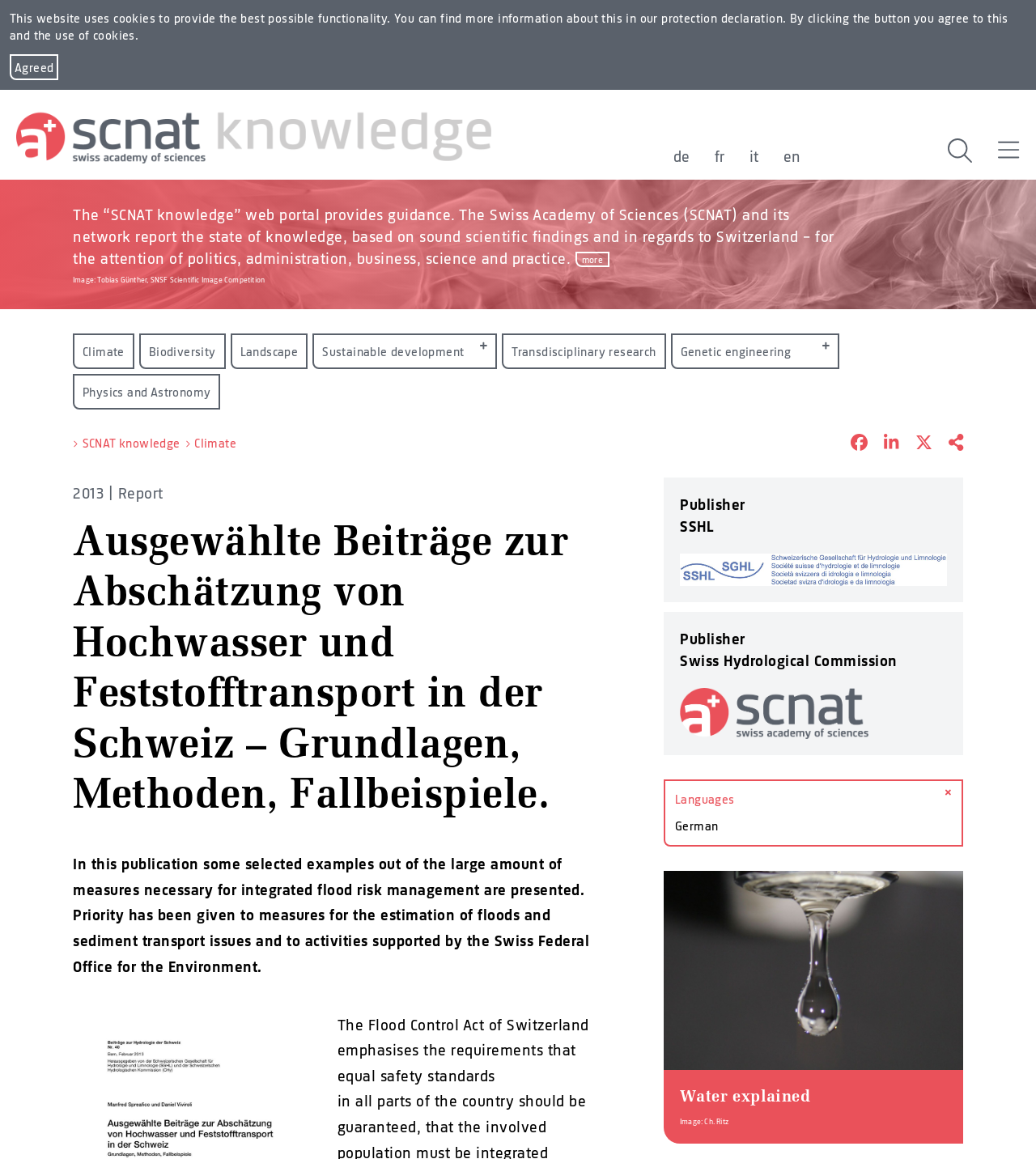Please respond in a single word or phrase: 
What is the topic of the publication presented on this webpage?

Flood risk management